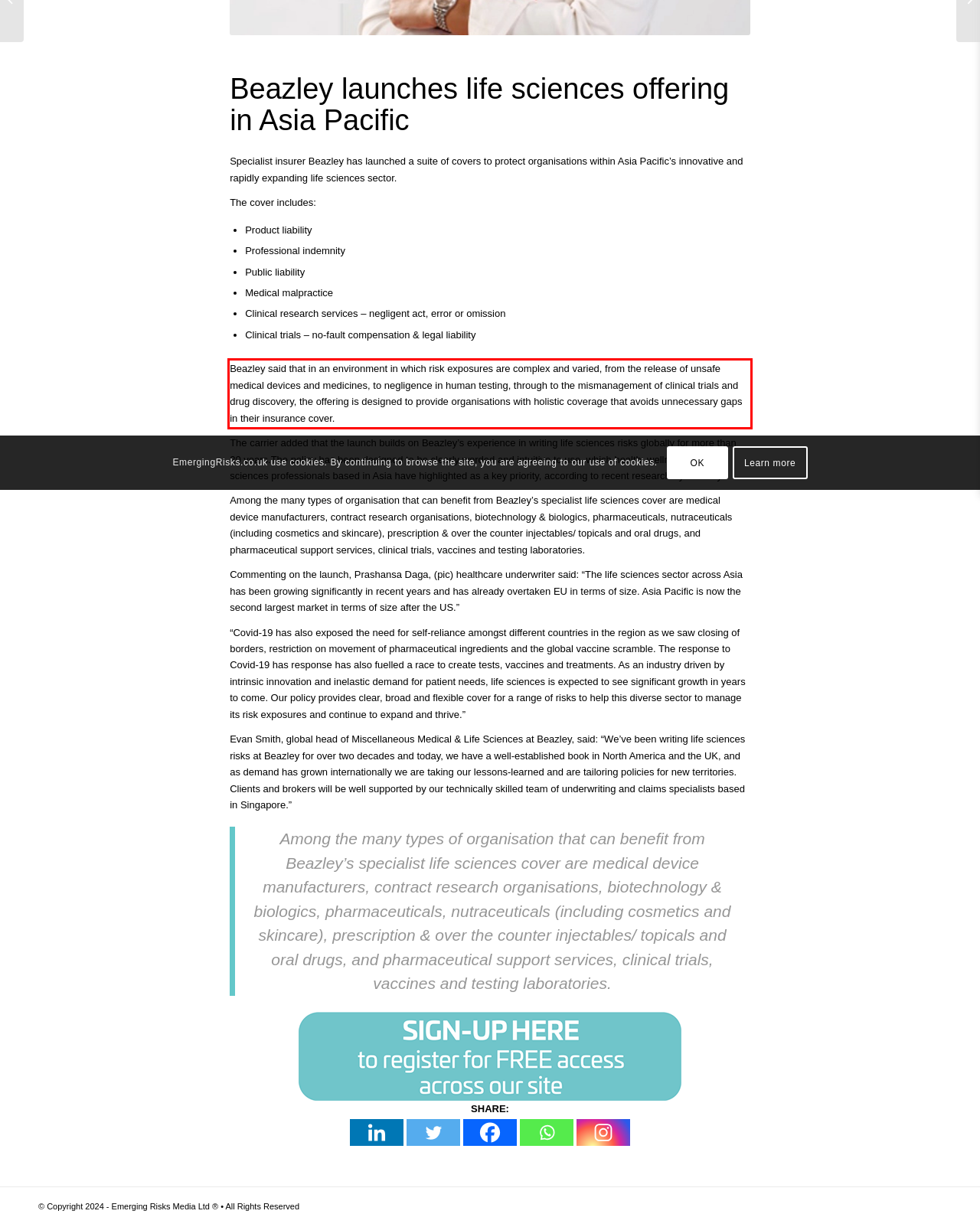Given a screenshot of a webpage, identify the red bounding box and perform OCR to recognize the text within that box.

Beazley said that in an environment in which risk exposures are complex and varied, from the release of unsafe medical devices and medicines, to negligence in human testing, through to the mismanagement of clinical trials and drug discovery, the offering is designed to provide organisations with holistic coverage that avoids unnecessary gaps in their insurance cover.